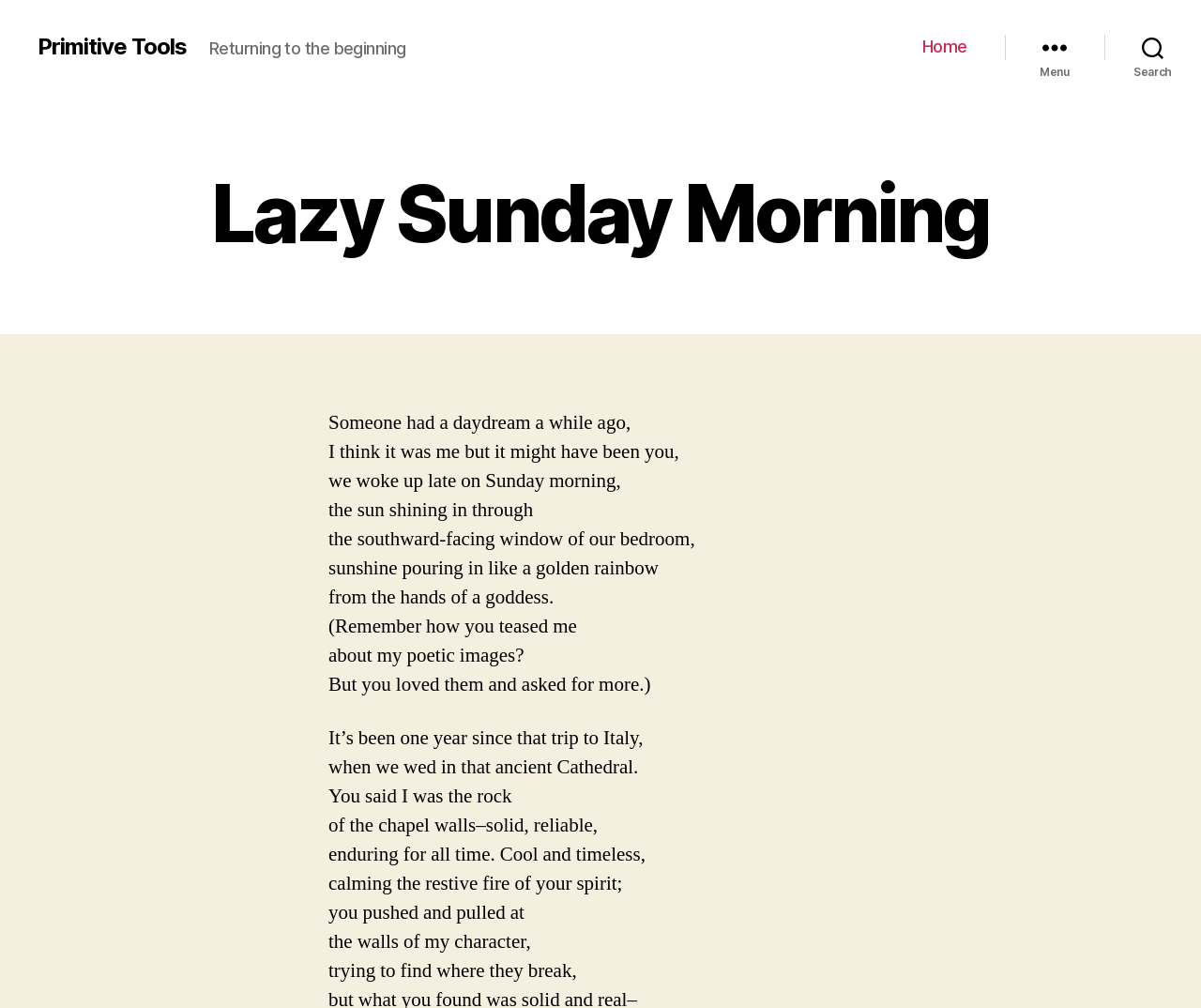Determine which piece of text is the heading of the webpage and provide it.

Lazy Sunday Morning